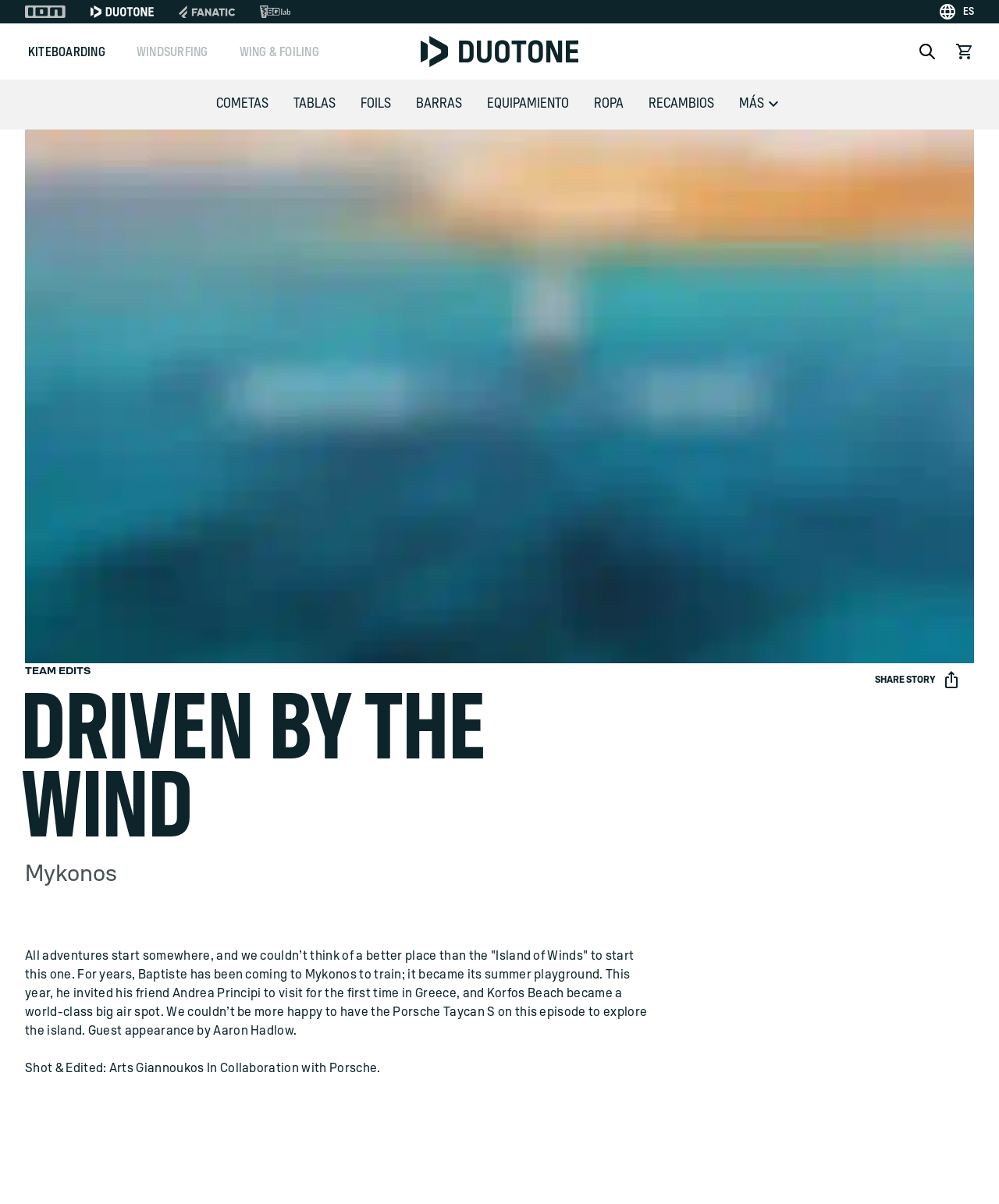Provide a comprehensive caption for the webpage.

The webpage is about kitesurfing and windsurfing, with a focus on the brand "Driven by the Wind". At the top, there are four links with accompanying images, which appear to be navigation links. Below these, there are three more links with text "KITEBOARDING", "WINDSURFING", and "WING & FOILING", which are likely categories or sections of the website.

To the right of these links, there is a search button with a magnifying glass icon, and a button labeled "Ver carrito", which means "View cart" in Spanish. Below these buttons, there are six links with text "COMETAS", "TABLAS", "FOILS", "BARRAS", "EQUIPAMIENTO", and "ROPA", which appear to be product categories or subcategories.

Further down, there is a large image that takes up most of the width of the page, with a heading "DRIVEN BY THE WIND" above it. Below the image, there is a heading "Mykonos", and a block of text that describes a kitesurfing adventure on the Greek island of Mykonos. The text mentions a video shoot and editing collaboration with Porsche.

At the bottom of the page, there is a button labeled "SHARE STORY", which is likely a call-to-action to share the story on social media. There is also a generic element labeled "MÁS", which means "More" in Spanish, and may be a link to additional content or a pagination element.